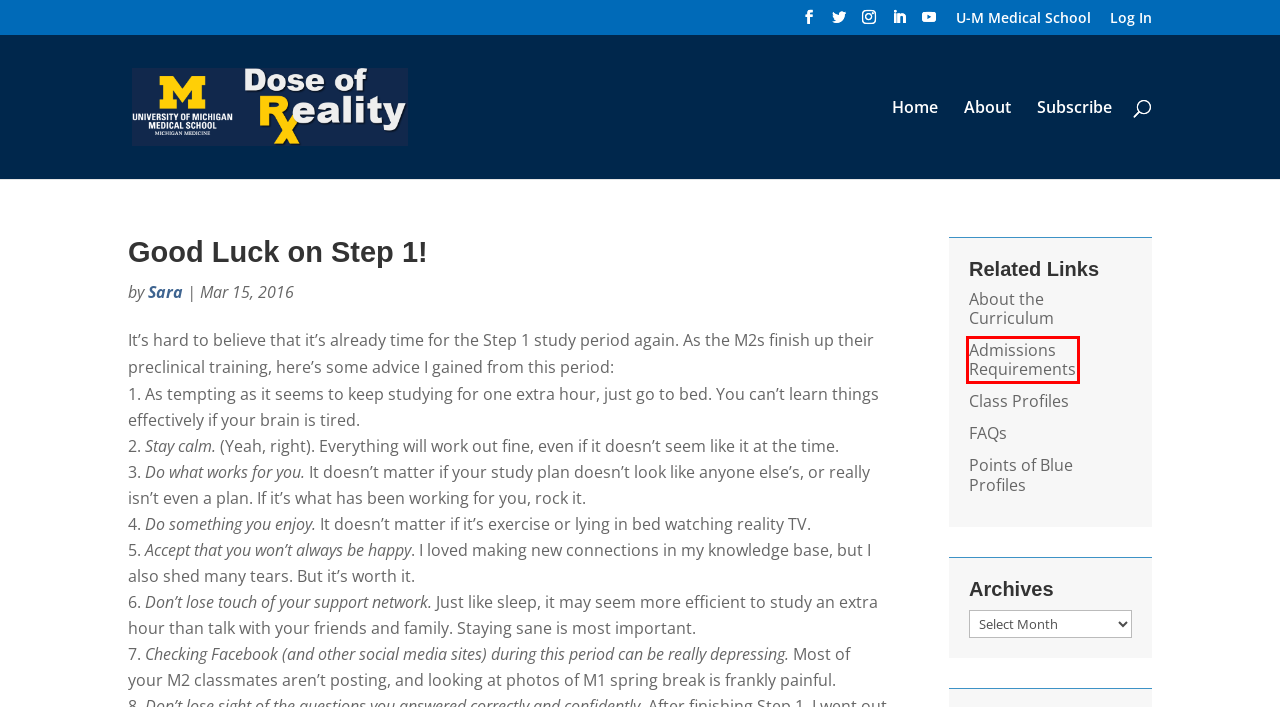You see a screenshot of a webpage with a red bounding box surrounding an element. Pick the webpage description that most accurately represents the new webpage after interacting with the element in the red bounding box. The options are:
A. Subscribe | Dose of Reality
B. MD Admissions FAQs | University of Michigan Medical School
C. MD Admissions Requirements | University of Michigan Medical School
D. About | Dose of Reality
E. Sara | Dose of Reality
F. MD Program Curriculum | University of Michigan Medical School
G. Good Luck on Step 1! | Dose of Reality
H. Log In ‹ Dose of Reality — WordPress

C